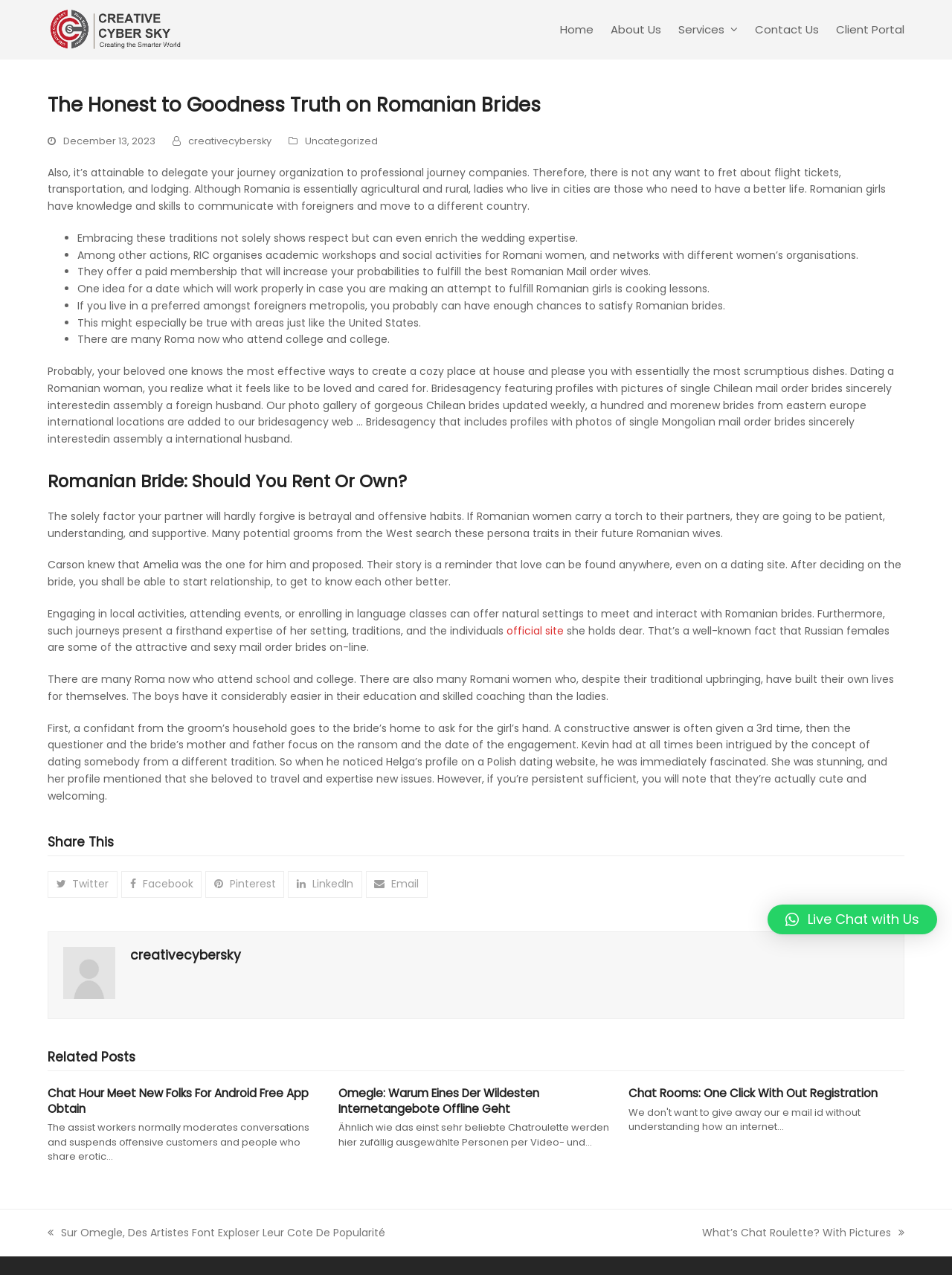Please specify the bounding box coordinates of the region to click in order to perform the following instruction: "Start a live chat with us".

[0.806, 0.709, 0.984, 0.733]